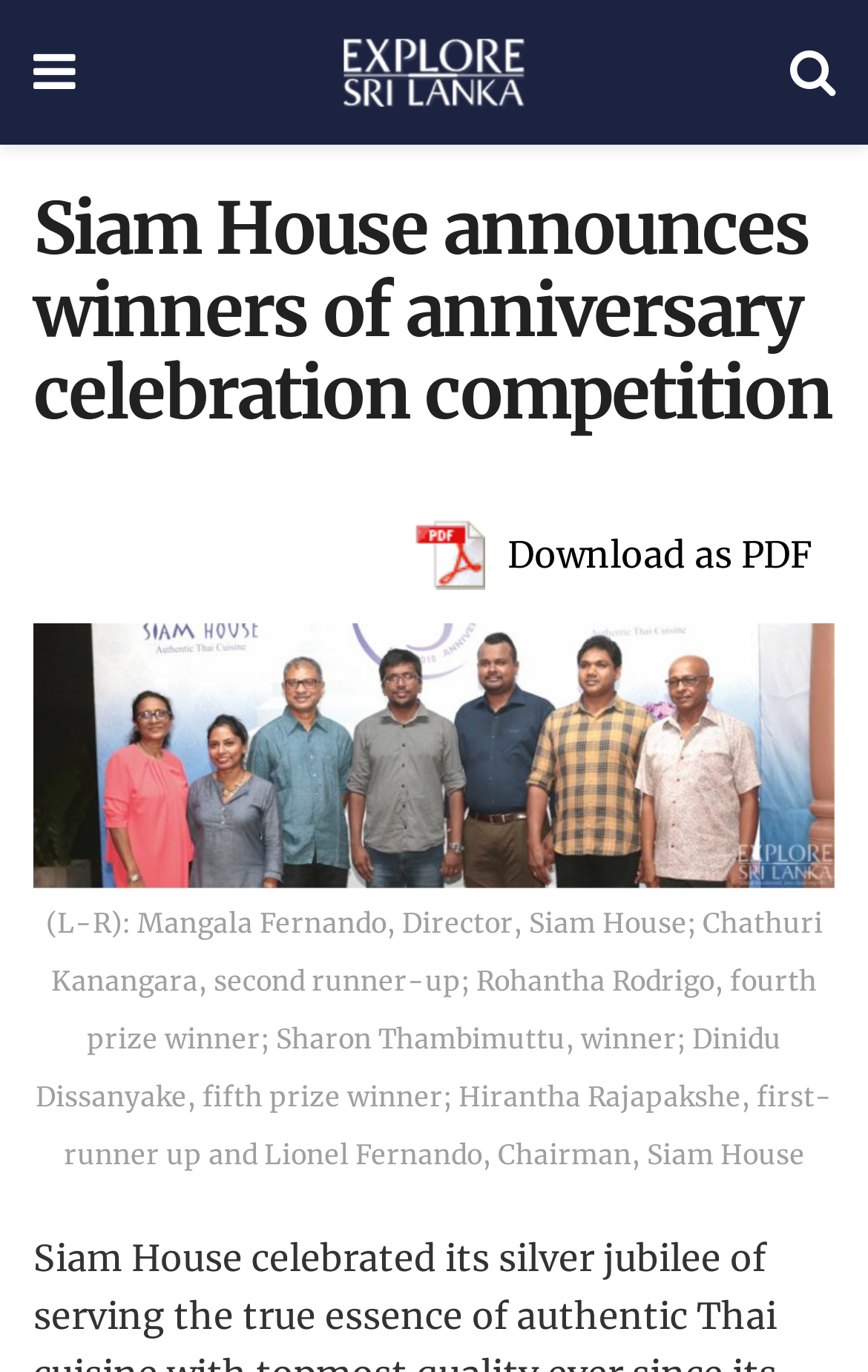Carefully observe the image and respond to the question with a detailed answer:
How many people are mentioned in the figcaption?

The figcaption text '(L-R): Mangala Fernando, Director, Siam House; Chathuri Kanangara, second runner-up; Rohantha Rodrigo, fourth prize winner; Sharon Thambimuttu, winner; Dinidu Dissanyake, fifth prize winner; Hirantha Rajapakshe, first-runner up and Lionel Fernando, Chairman, Siam House' mentions 6 people.